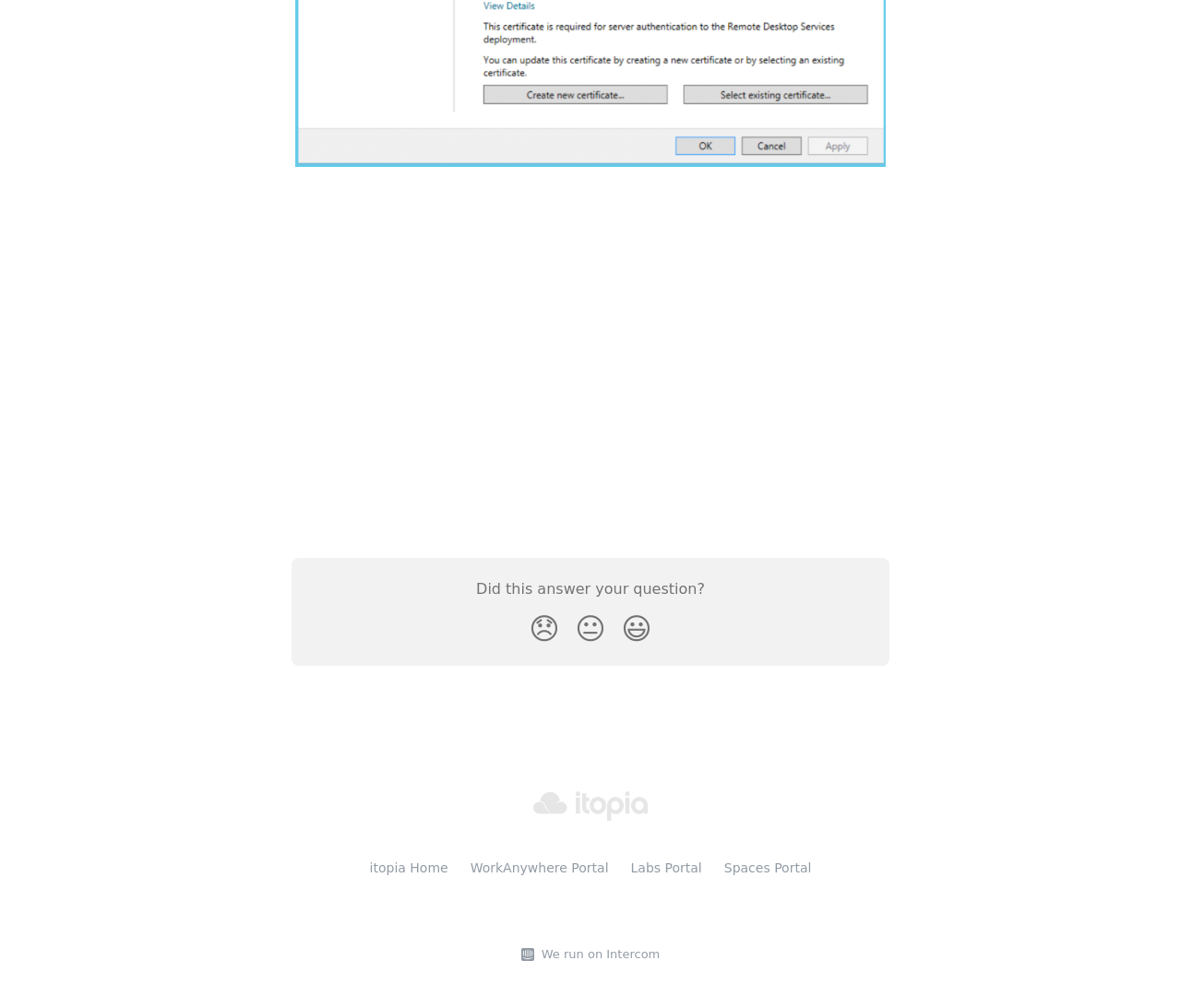Mark the bounding box of the element that matches the following description: "We run on Intercom".

[0.452, 0.937, 0.559, 0.956]